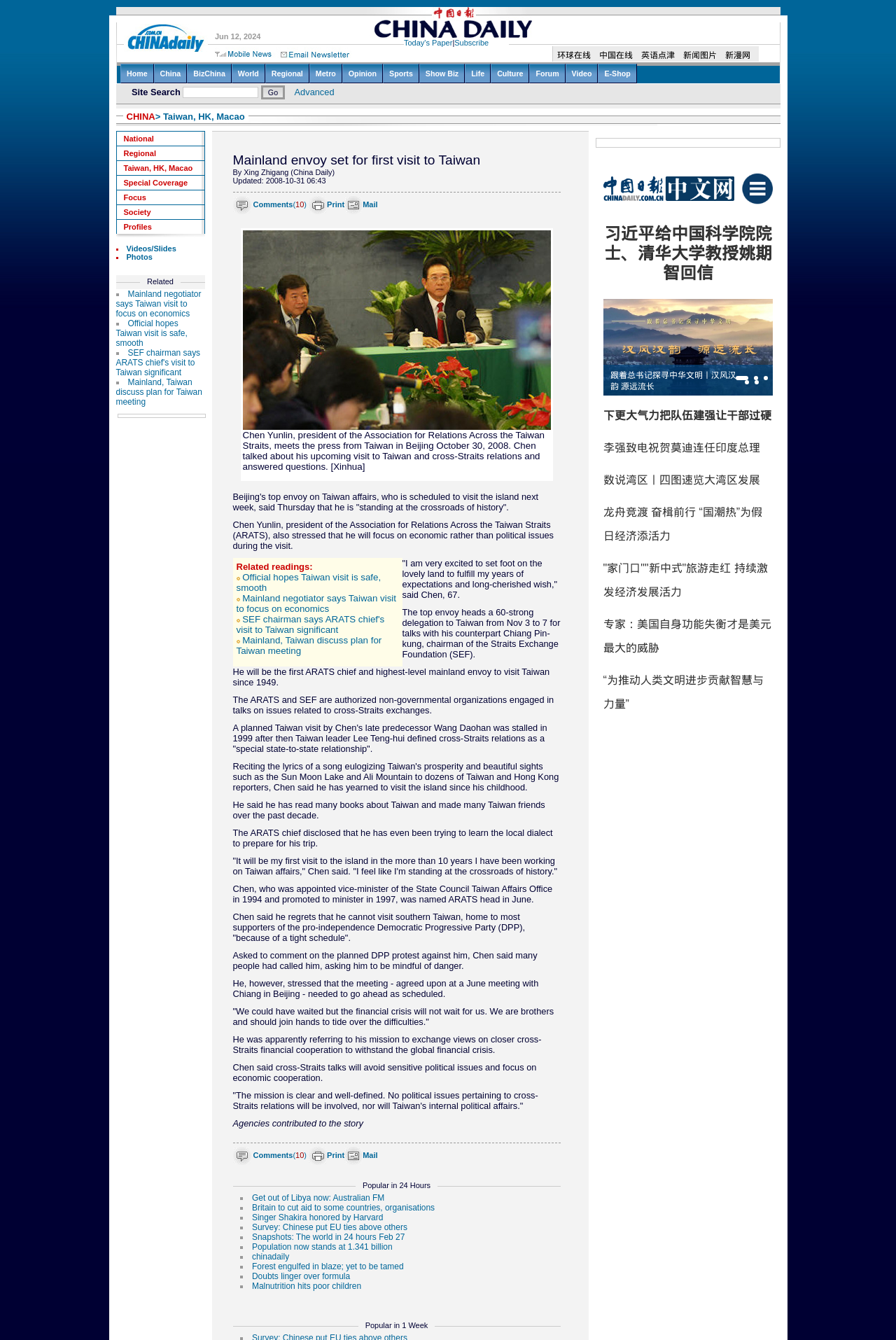Examine the image carefully and respond to the question with a detailed answer: 
What is the purpose of Chen Yunlin's visit to Taiwan?

I inferred this answer by reading the text in the article, which mentions that Chen Yunlin will focus on economic rather than political issues during his visit to Taiwan, and that he wants to exchange views on closer cross-Straits financial cooperation to withstand the global financial crisis.